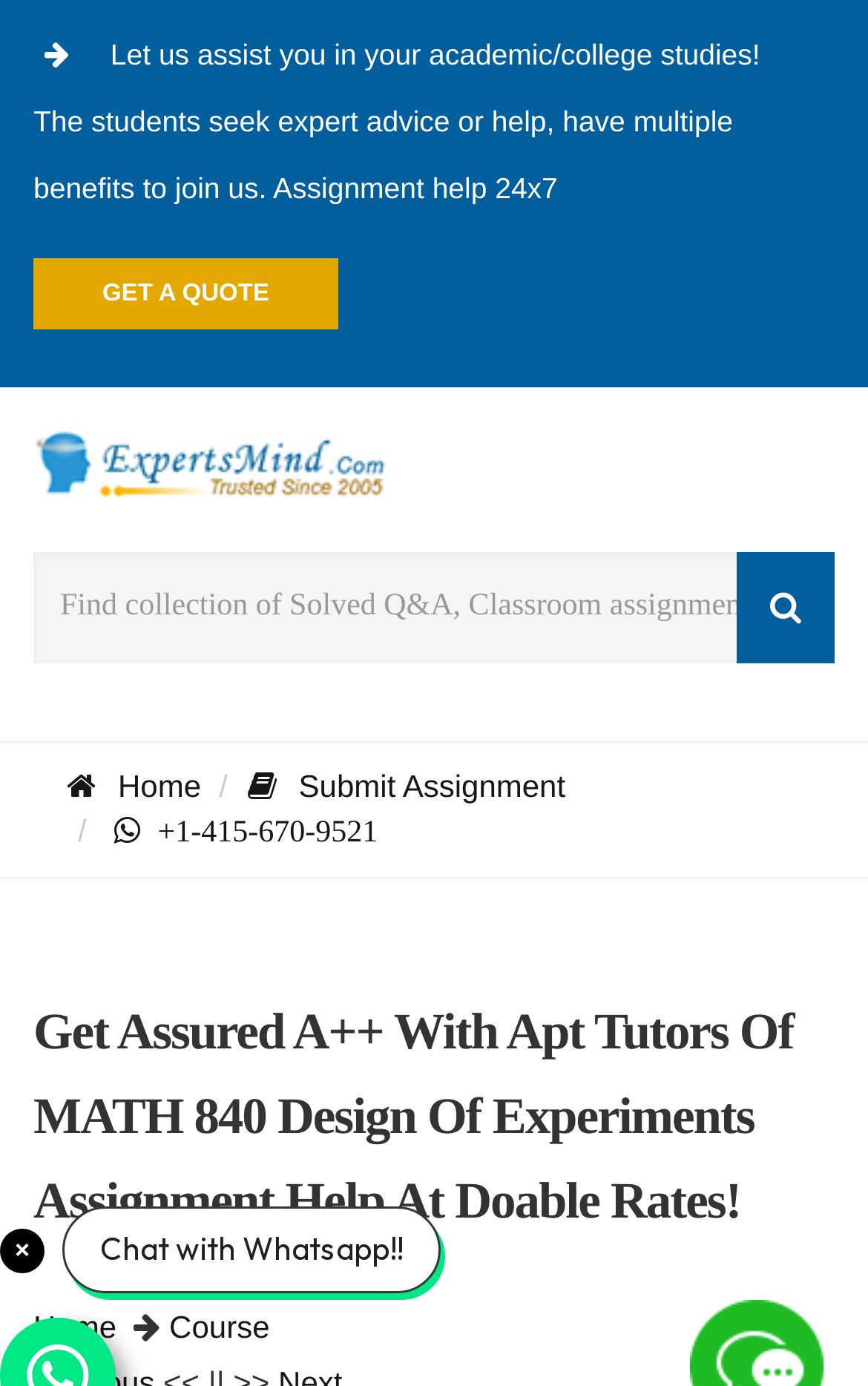Specify the bounding box coordinates of the area to click in order to follow the given instruction: "Click GET A QUOTE."

[0.038, 0.186, 0.39, 0.238]